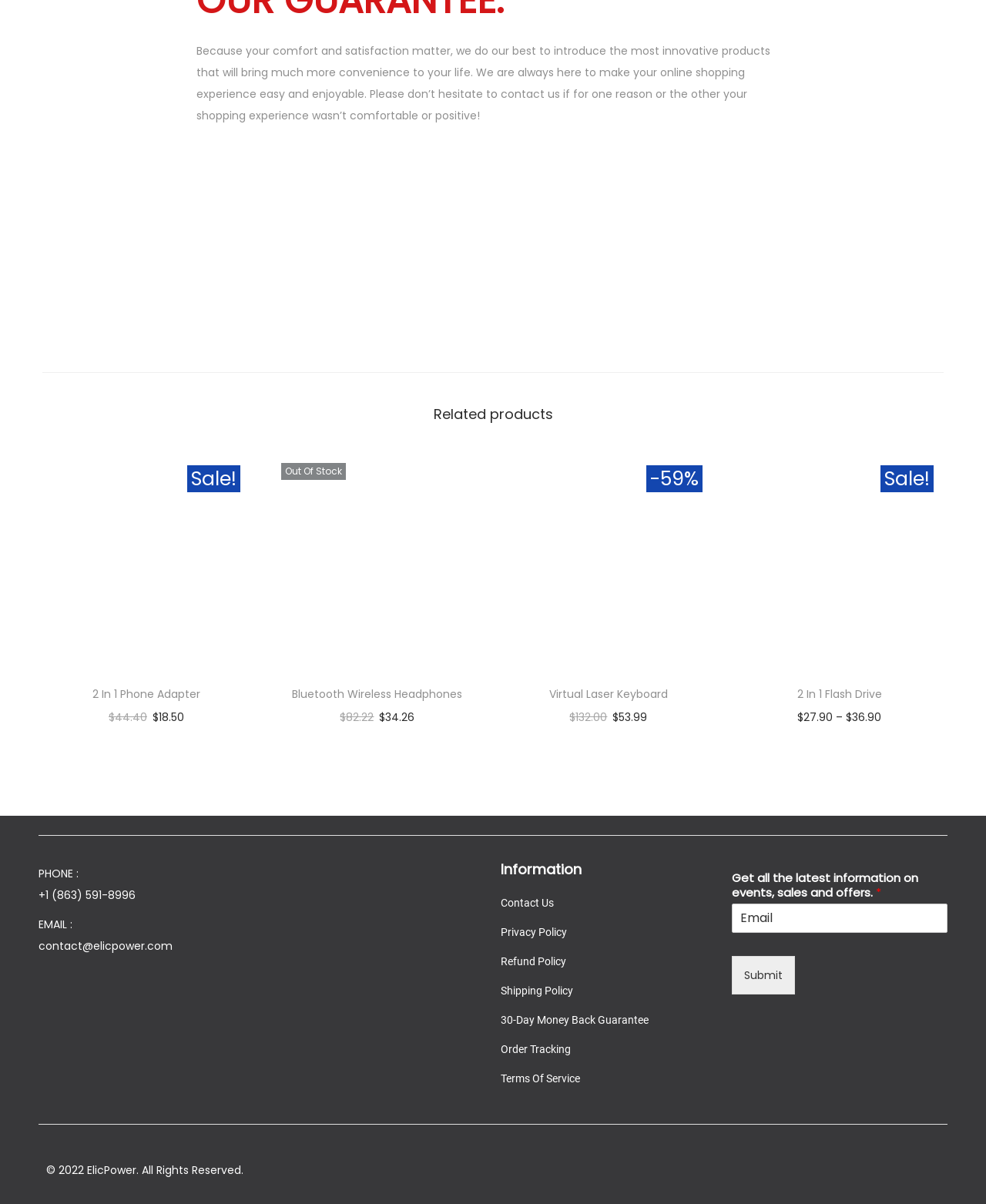Kindly respond to the following question with a single word or a brief phrase: 
What is the purpose of the company according to the top section?

to introduce innovative products